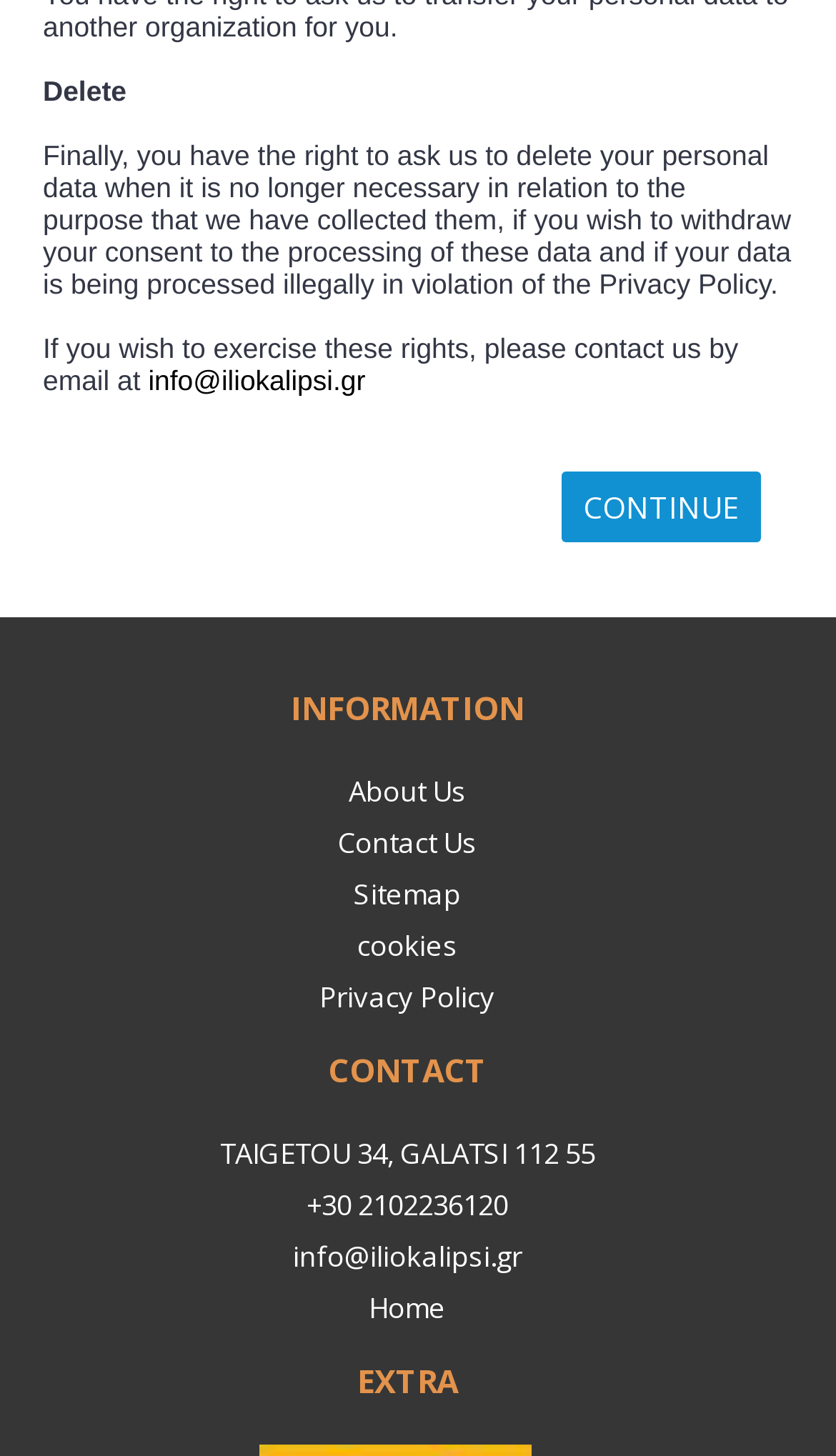Locate the bounding box coordinates of the area you need to click to fulfill this instruction: 'Share the article'. The coordinates must be in the form of four float numbers ranging from 0 to 1: [left, top, right, bottom].

None